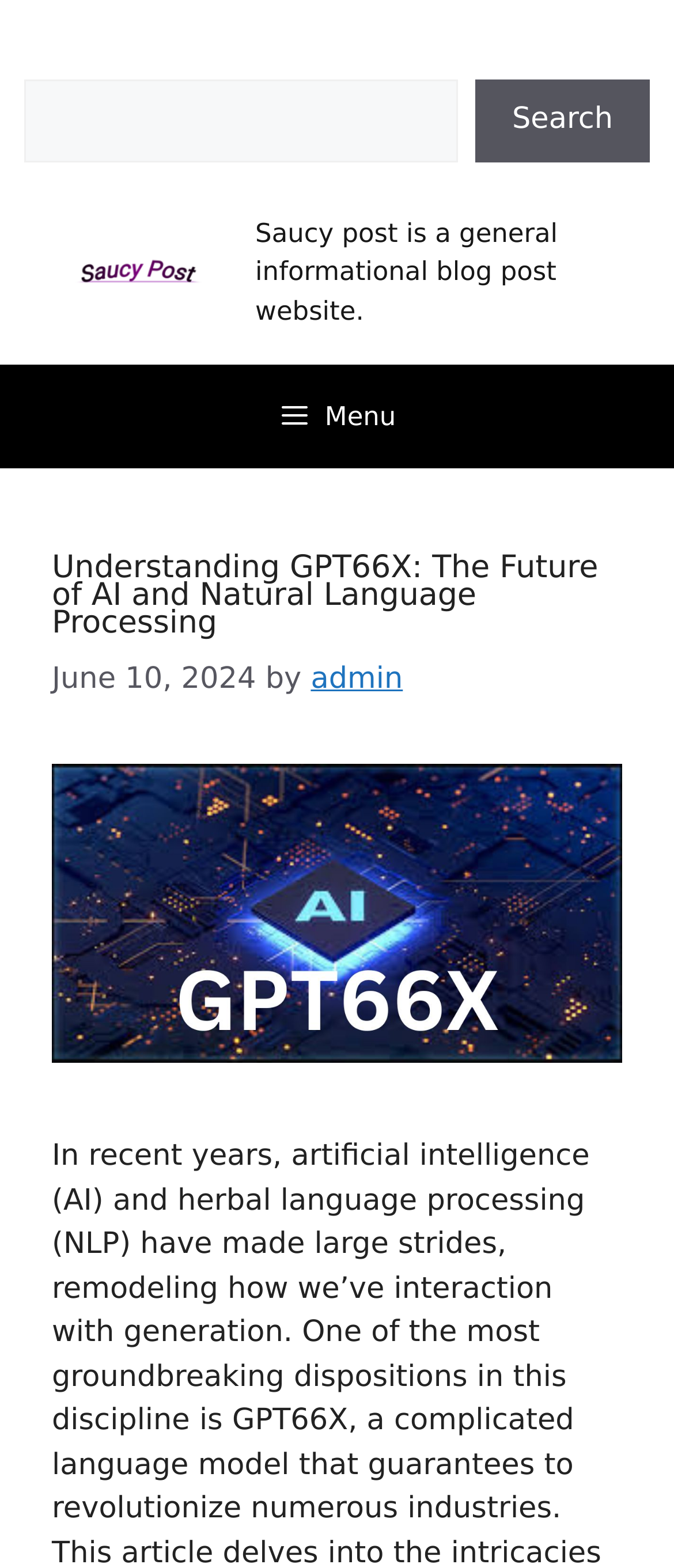When was the latest article published?
Using the image provided, answer with just one word or phrase.

June 10, 2024